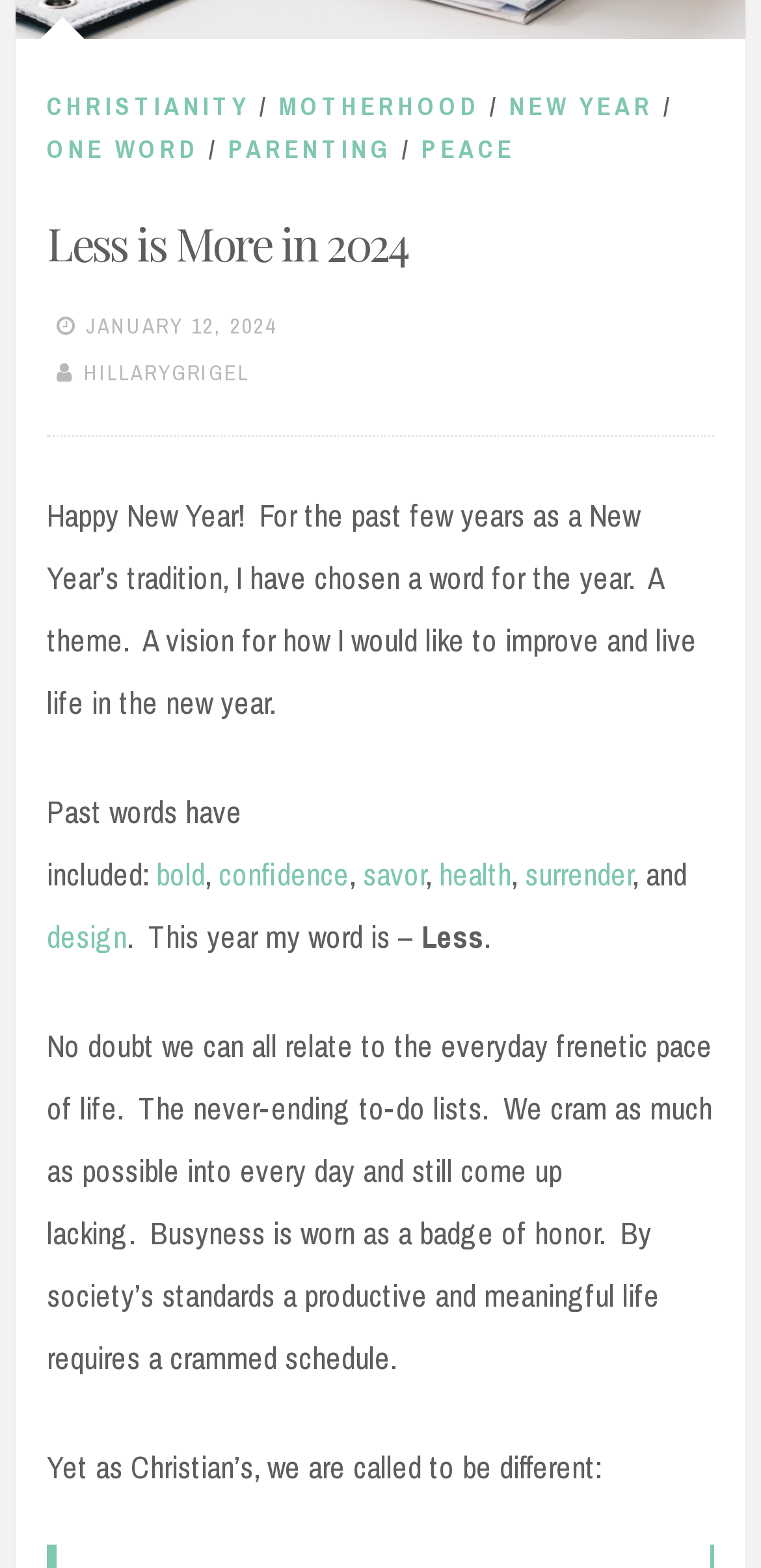Pinpoint the bounding box coordinates of the clickable area needed to execute the instruction: "go to About Us". The coordinates should be specified as four float numbers between 0 and 1, i.e., [left, top, right, bottom].

None